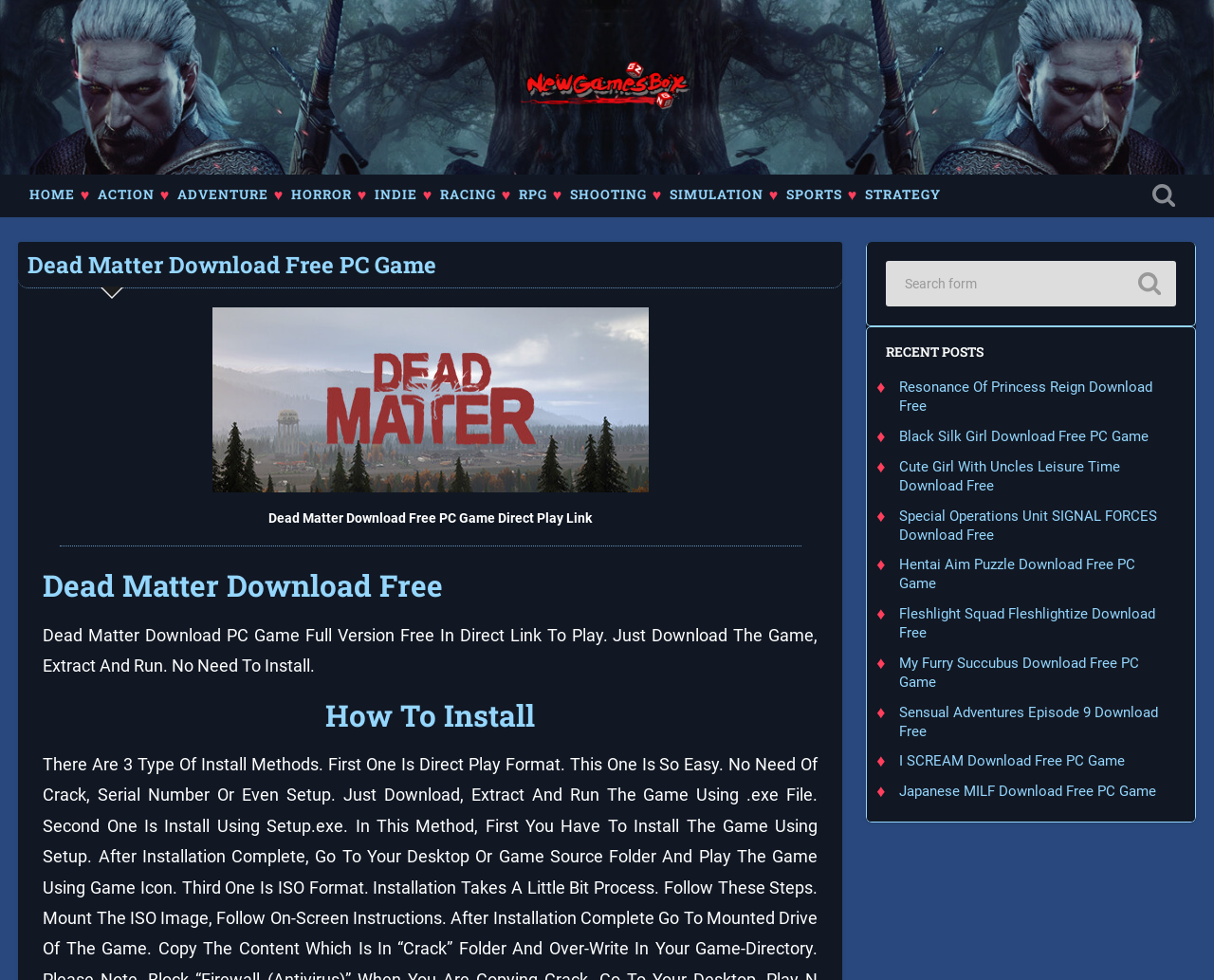Determine the bounding box coordinates for the HTML element mentioned in the following description: "Toggle search field". The coordinates should be a list of four floats ranging from 0 to 1, represented as [left, top, right, bottom].

[0.932, 0.178, 0.985, 0.222]